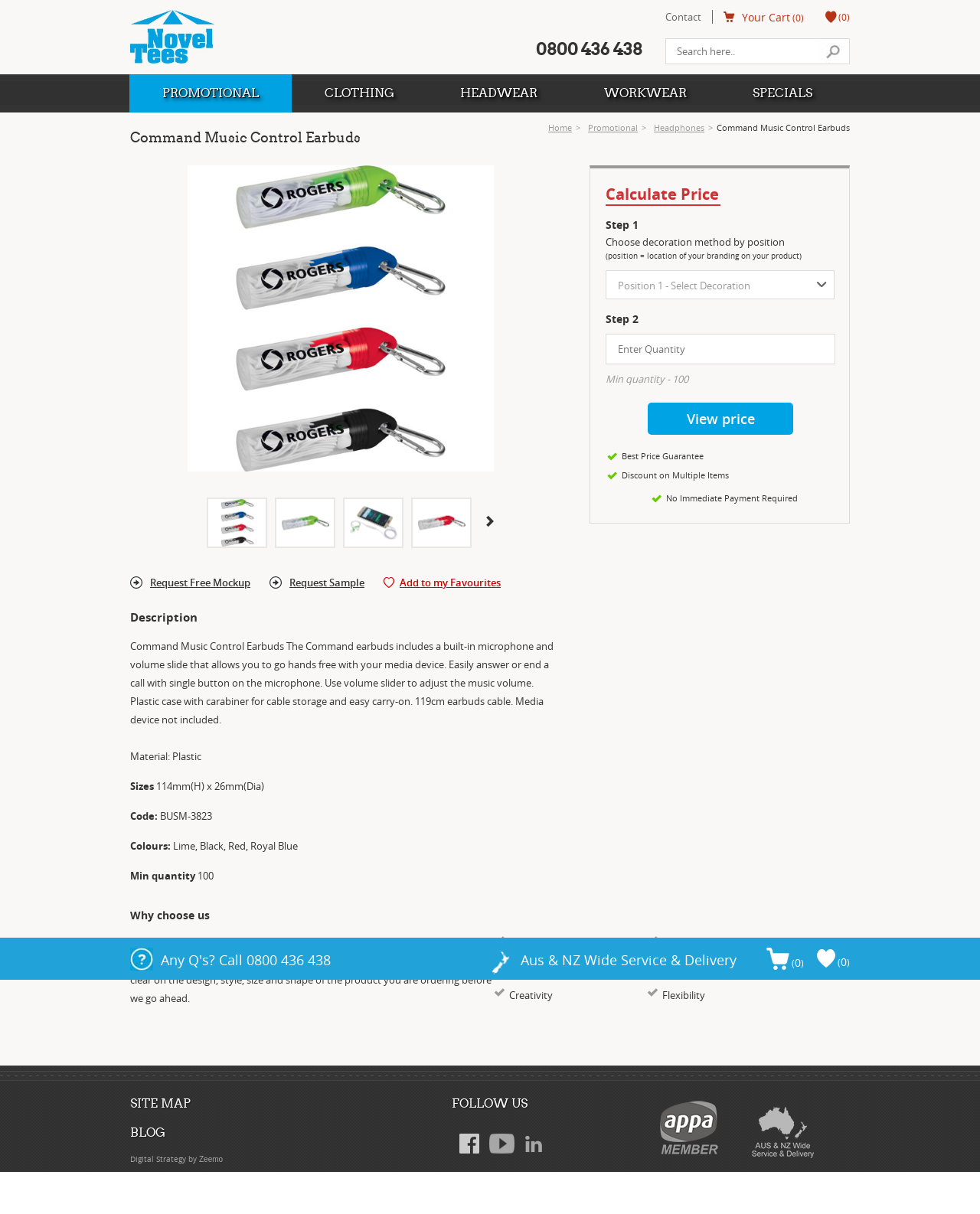Describe in detail what you see on the webpage.

This webpage is about a product called Command Music Control Earbuds, which is available from Ntees, a leading promotional merchandise company in Australia. 

At the top of the page, there is a navigation menu with links to "Your Cart", "♥ (0)", "Contact", and a search bar. Below this, there are several links to different categories, including "PROMOTIONAL", "CLOTHING", "HEADWEAR", "WORKWEAR", and "SPECIALS". 

The main content of the page is divided into several sections. The first section displays the product name, "Command Music Control Earbuds", and has a breadcrumb navigation trail showing the path from "Home" to "Promotional" to "Headphones". 

Below this, there are three images of the product, followed by a section with several links, each with an image, that allow users to choose different decoration methods for the product. 

The next section is titled "Calculate Price" and has a series of steps to follow to calculate the price of the product. This includes choosing a decoration method, entering a quantity, and viewing the price. 

Below this, there is a section with product details, including a description, material, size, code, colors, and minimum quantity. 

The page also has a section titled "Why choose us" that lists several reasons why customers should choose Ntees, including their 16 years of operation, fail-proof ordering system, in-depth understanding of brand promotion, on-time delivery, high client retention rate, creativity, and flexibility. 

At the bottom of the page, there is a footer section with links to "SITE MAP", "BLOG", and "Zeemo", as well as a "FOLLOW US" section with links to social media platforms.